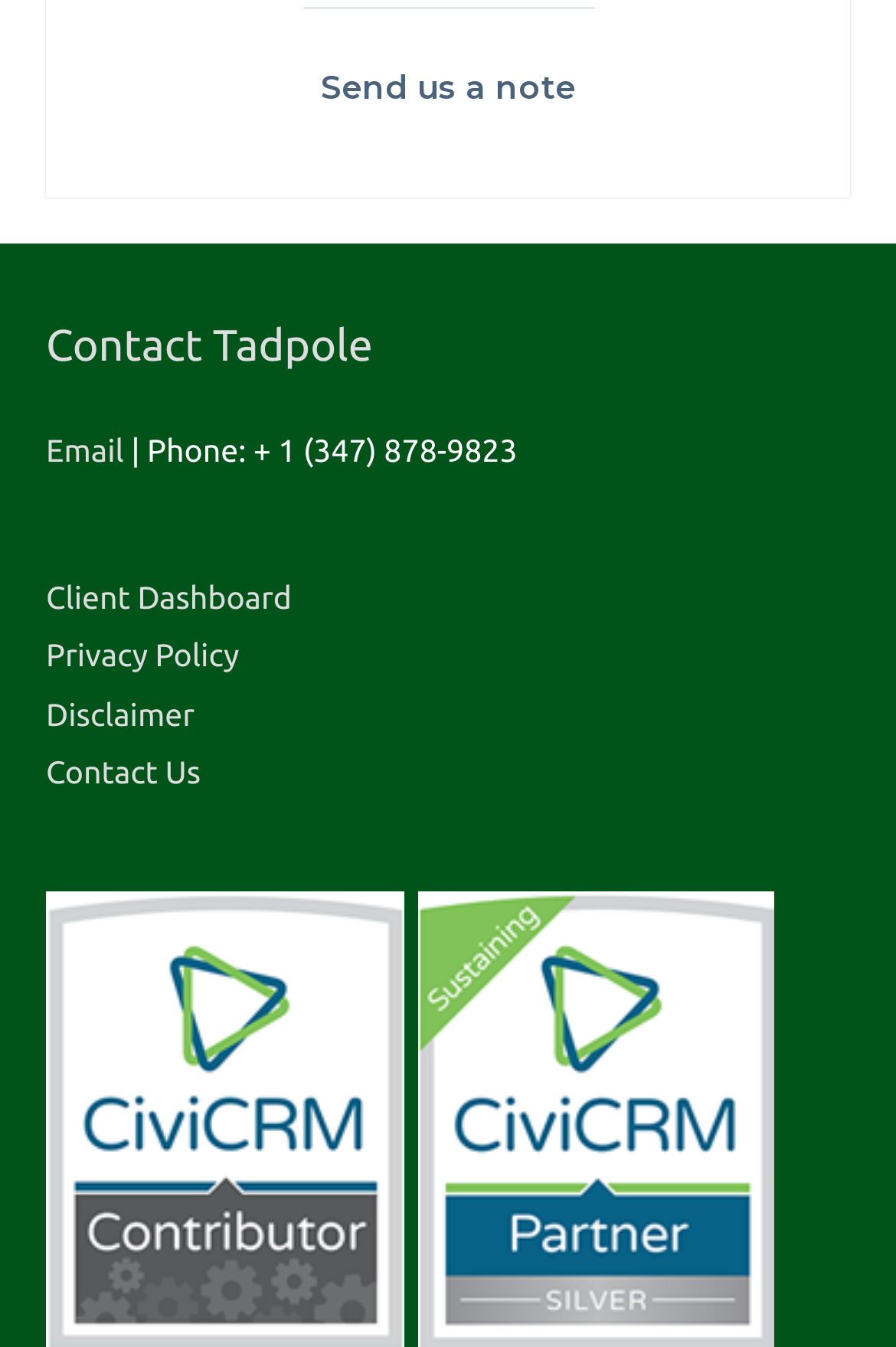How many links are in the navigation menu?
Please respond to the question with a detailed and thorough explanation.

I counted the number of link elements within the navigation menu, which are 'Client Dashboard', 'Privacy Policy', 'Disclaimer', and 'Contact Us'.